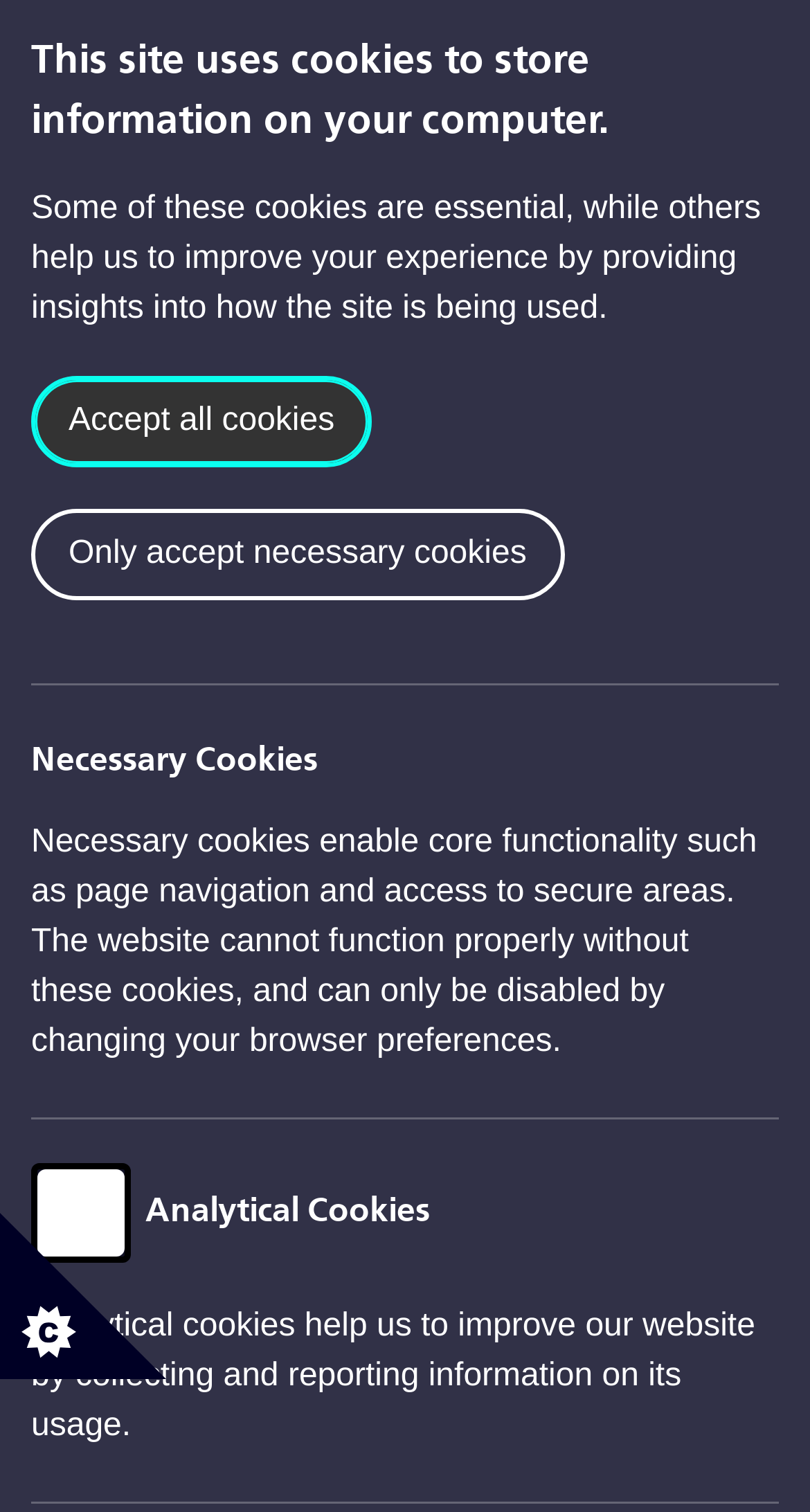Reply to the question with a brief word or phrase: What is the function of the 'Set cookie preferences' button?

Set cookie preferences